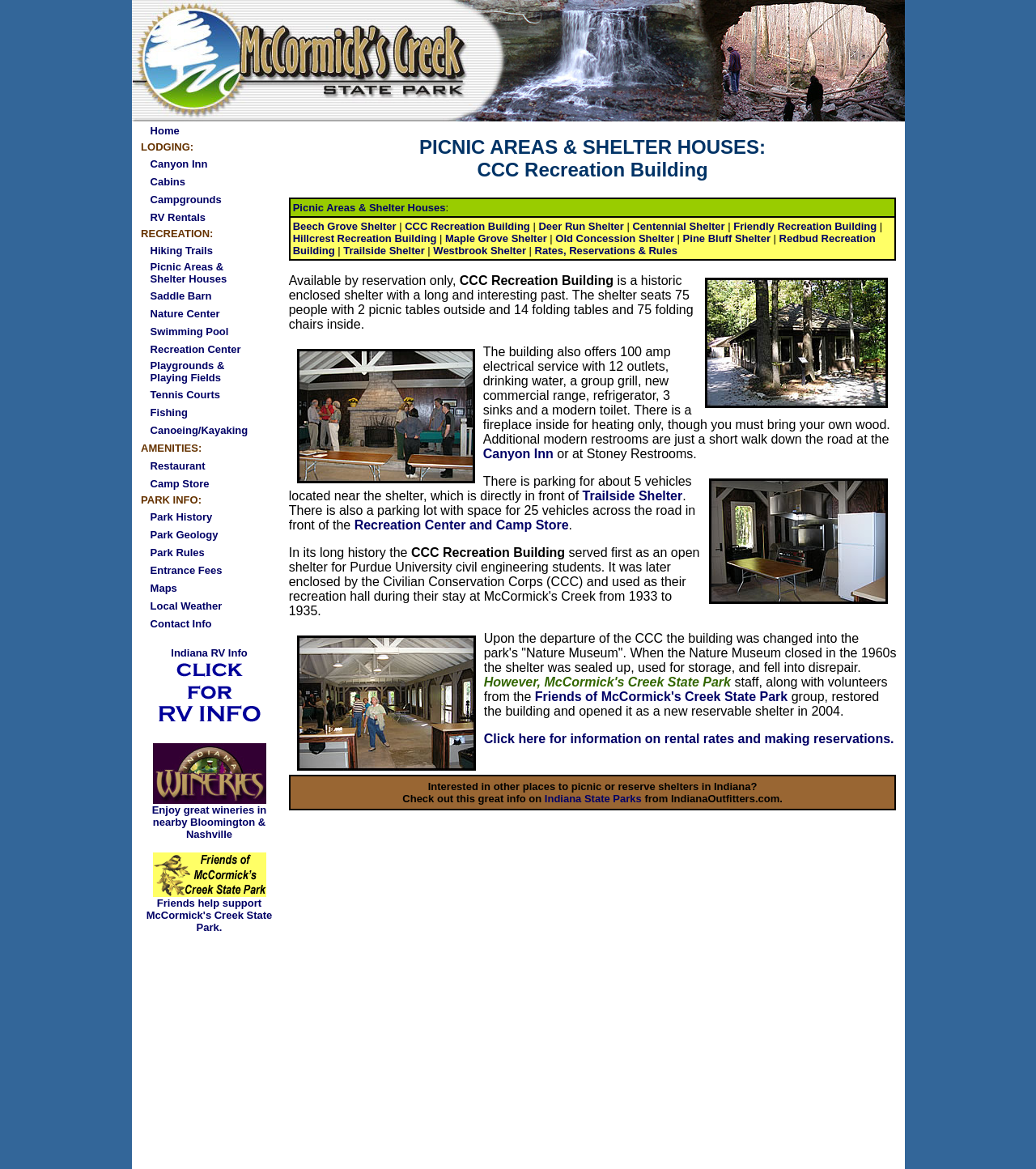Provide the bounding box coordinates for the area that should be clicked to complete the instruction: "Check out Recreation Center".

[0.145, 0.293, 0.232, 0.304]